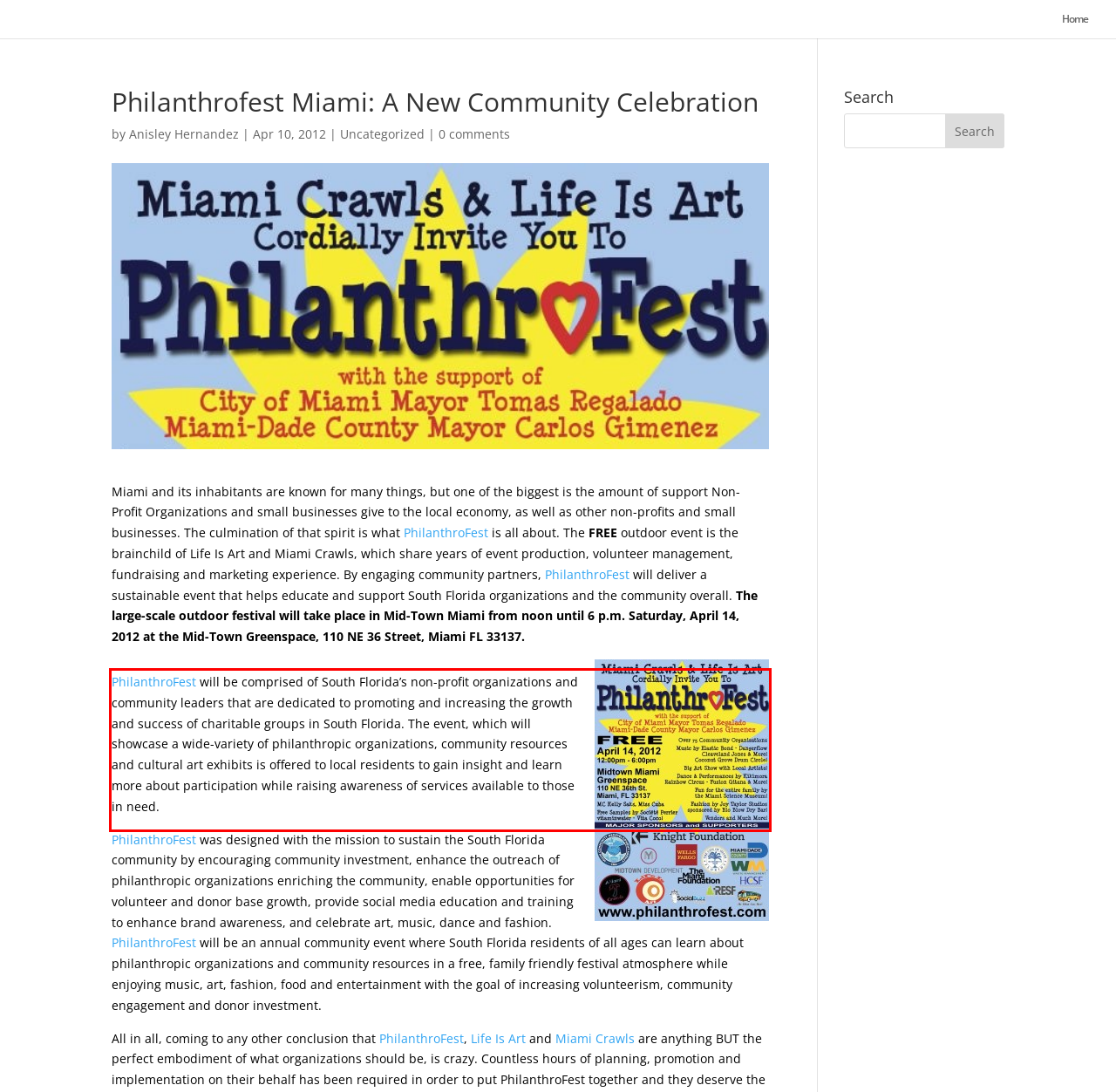You are provided with a screenshot of a webpage featuring a red rectangle bounding box. Extract the text content within this red bounding box using OCR.

PhilanthroFest will be comprised of South Florida’s non-profit organizations and community leaders that are dedicated to promoting and increasing the growth and success of charitable groups in South Florida. The event, which will showcase a wide-variety of philanthropic organizations, community resources and cultural art exhibits is offered to local residents to gain insight and learn more about participation while raising awareness of services available to those in need.